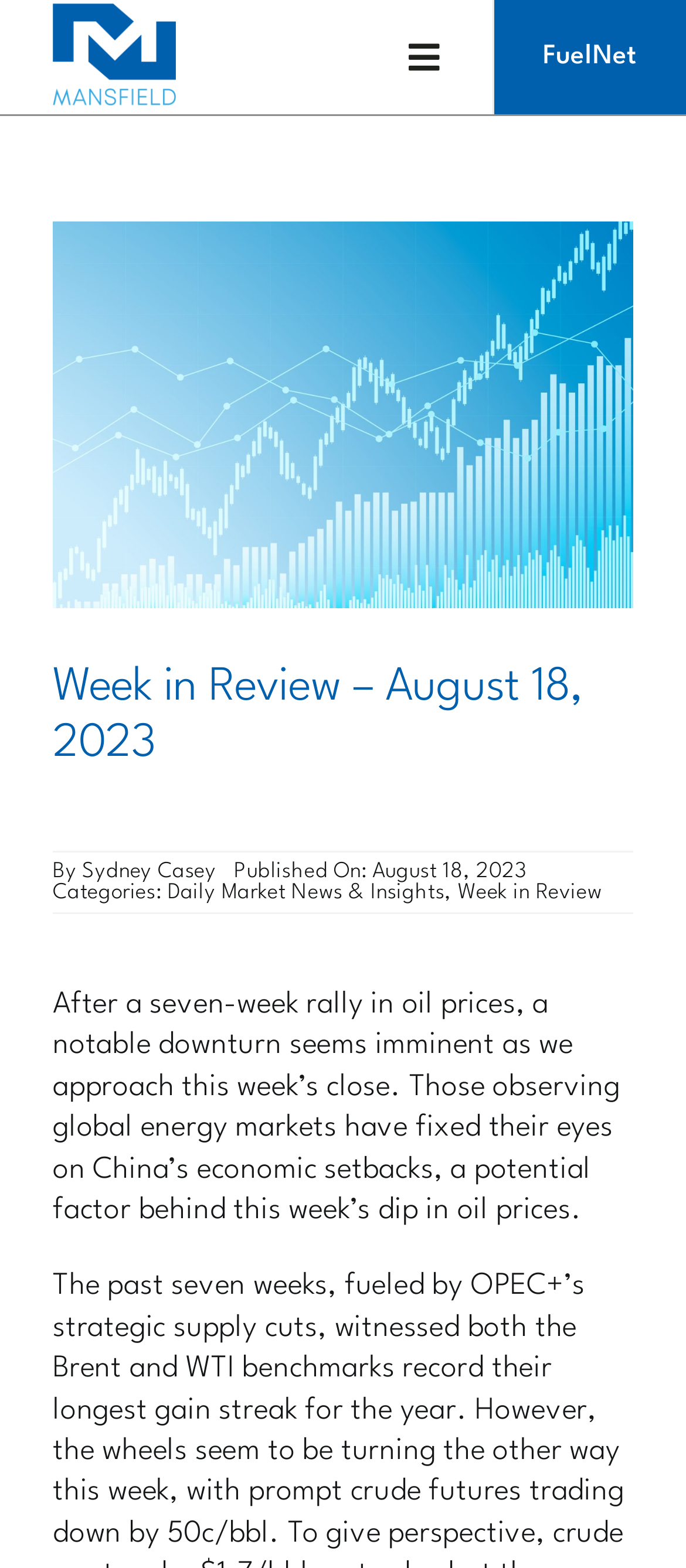Please analyze the image and give a detailed answer to the question:
What is the date of publication of this article?

The date of publication can be found by looking at the text 'Published On: August 18, 2023'.